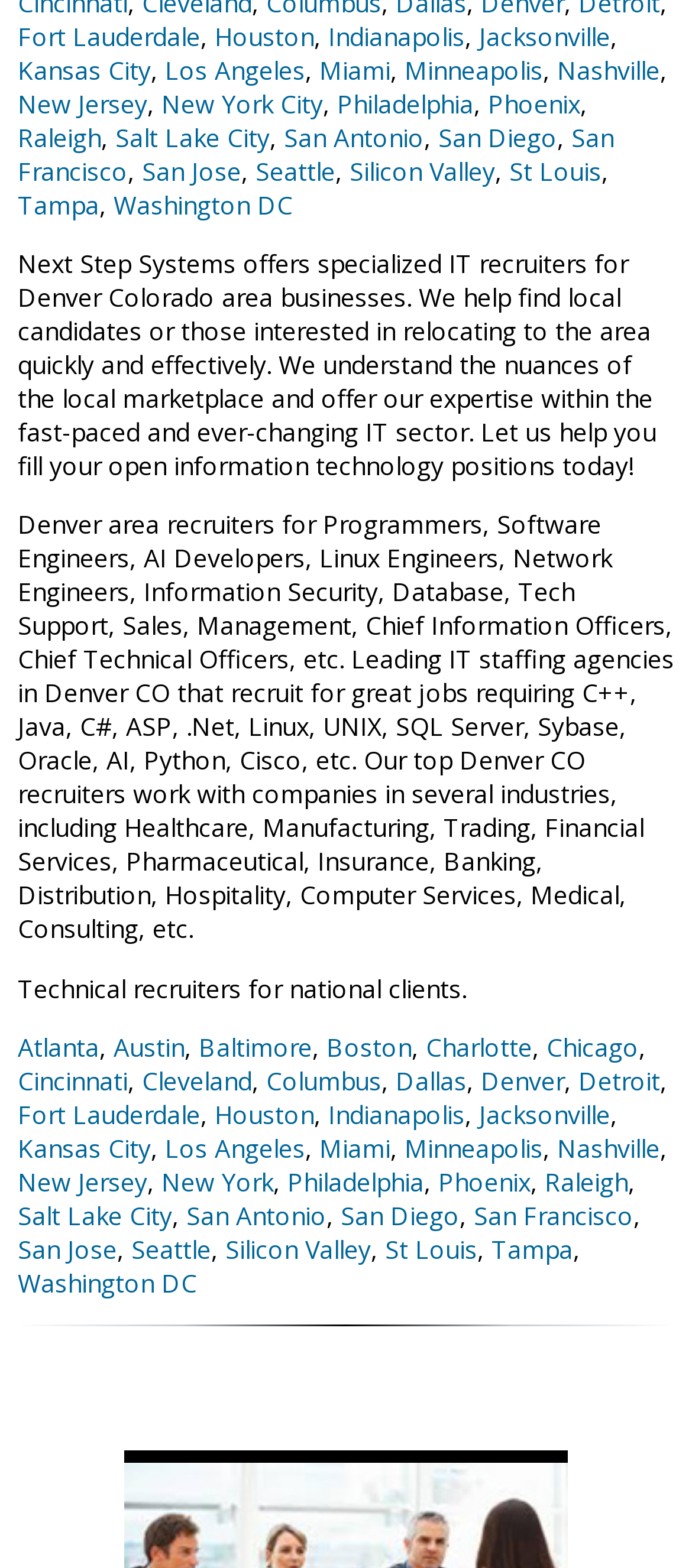Answer succinctly with a single word or phrase:
What type of jobs does the company recruit for?

IT and tech jobs